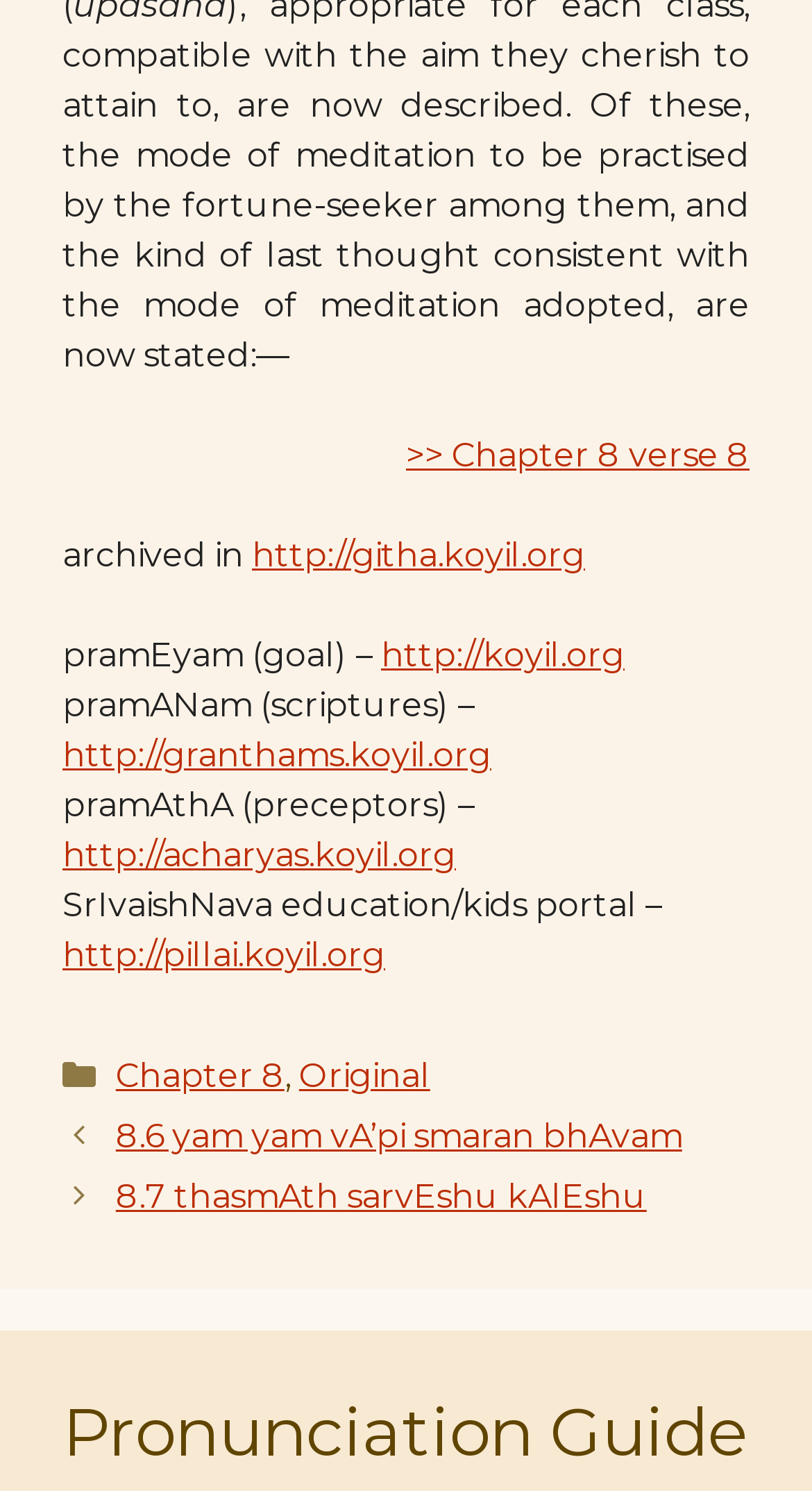Please find the bounding box coordinates of the element that you should click to achieve the following instruction: "read SrIvaishNava education/kids portal". The coordinates should be presented as four float numbers between 0 and 1: [left, top, right, bottom].

[0.077, 0.594, 0.815, 0.62]